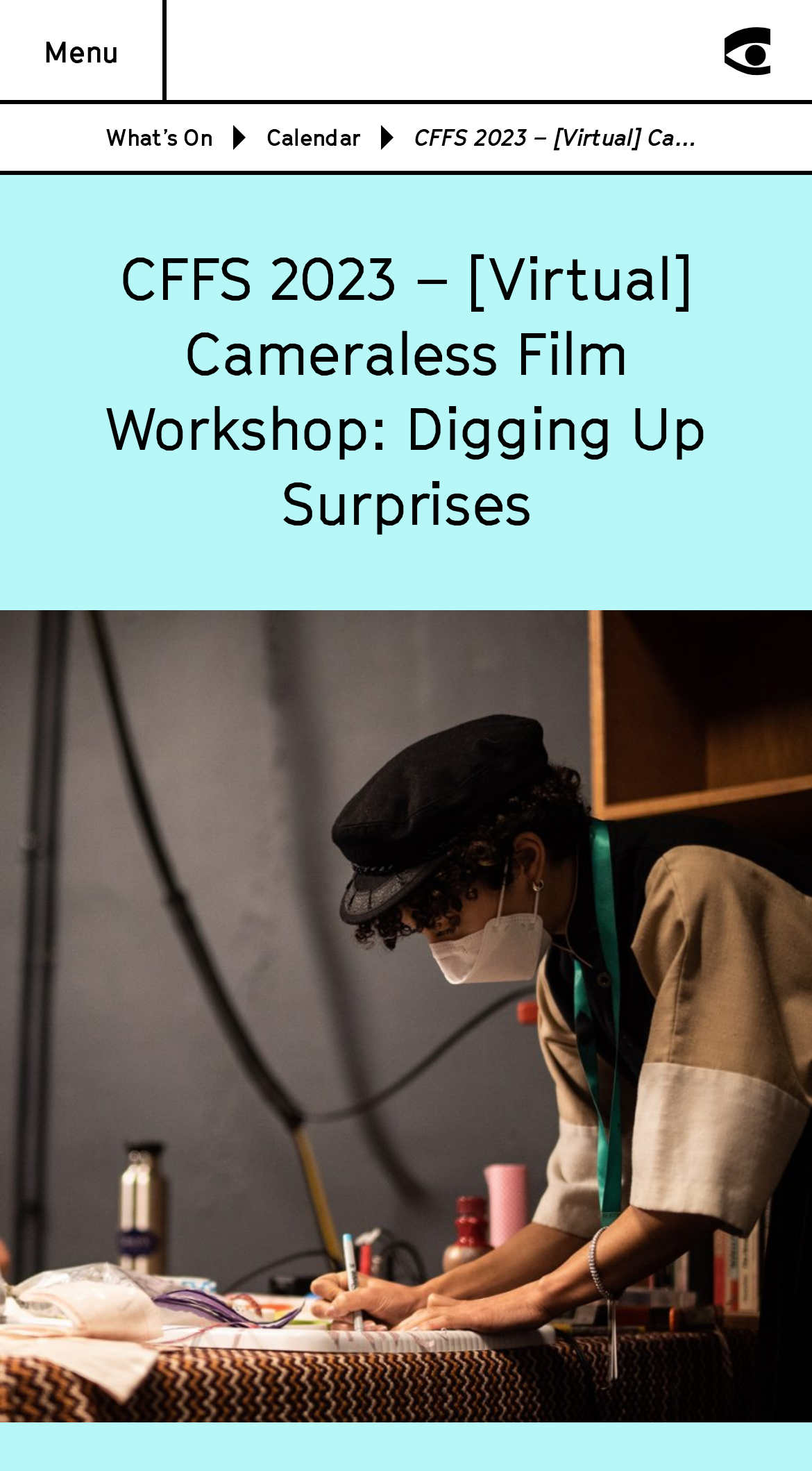What is the title or heading displayed on the webpage?

CFFS 2023 – [Virtual] Cameraless Film Workshop: Digging Up Surprises